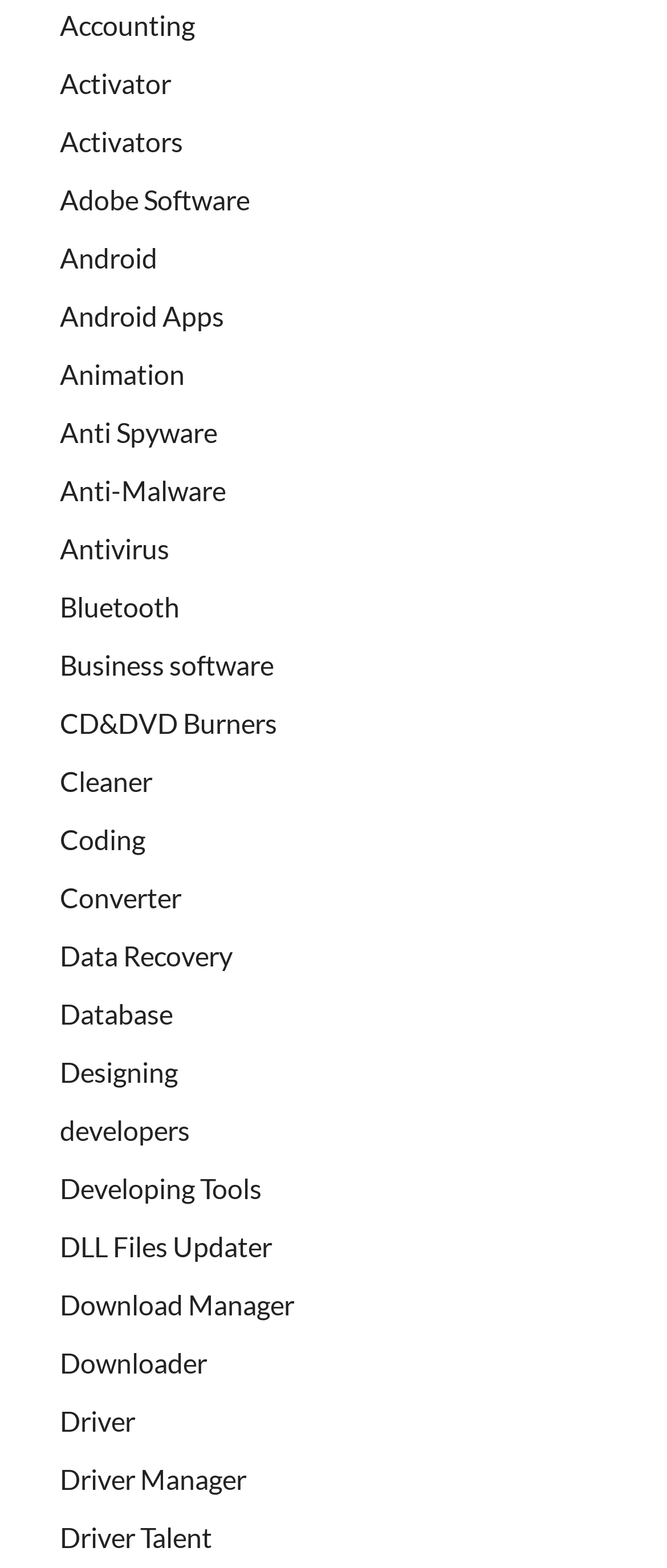What is the first software category listed?
Could you answer the question with a detailed and thorough explanation?

I looked at the first link on the webpage, and it says 'Accounting', which is the first software category listed.